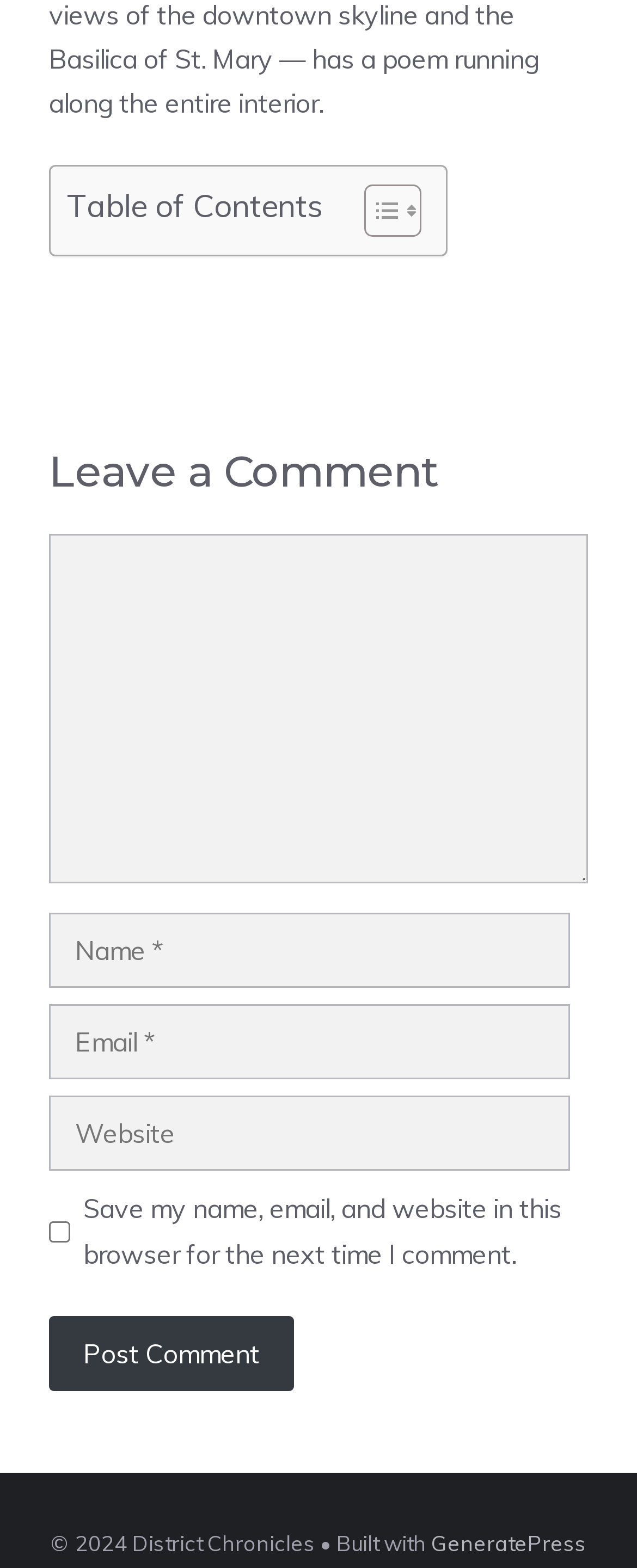Show the bounding box coordinates for the HTML element described as: "Toggle".

[0.533, 0.117, 0.649, 0.152]